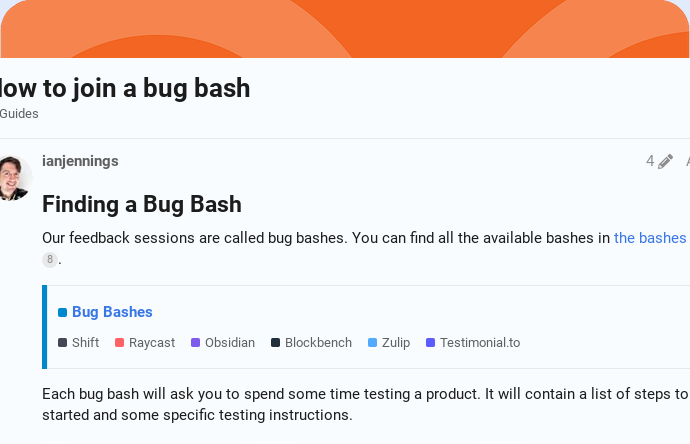Who is the author of the guide?
Please provide a comprehensive answer based on the visual information in the image.

The author of the guide is 'ianjennings' as it is mentioned in the caption that the guide is by user 'ianjennings', implying that 'ianjennings' is the creator of the content.